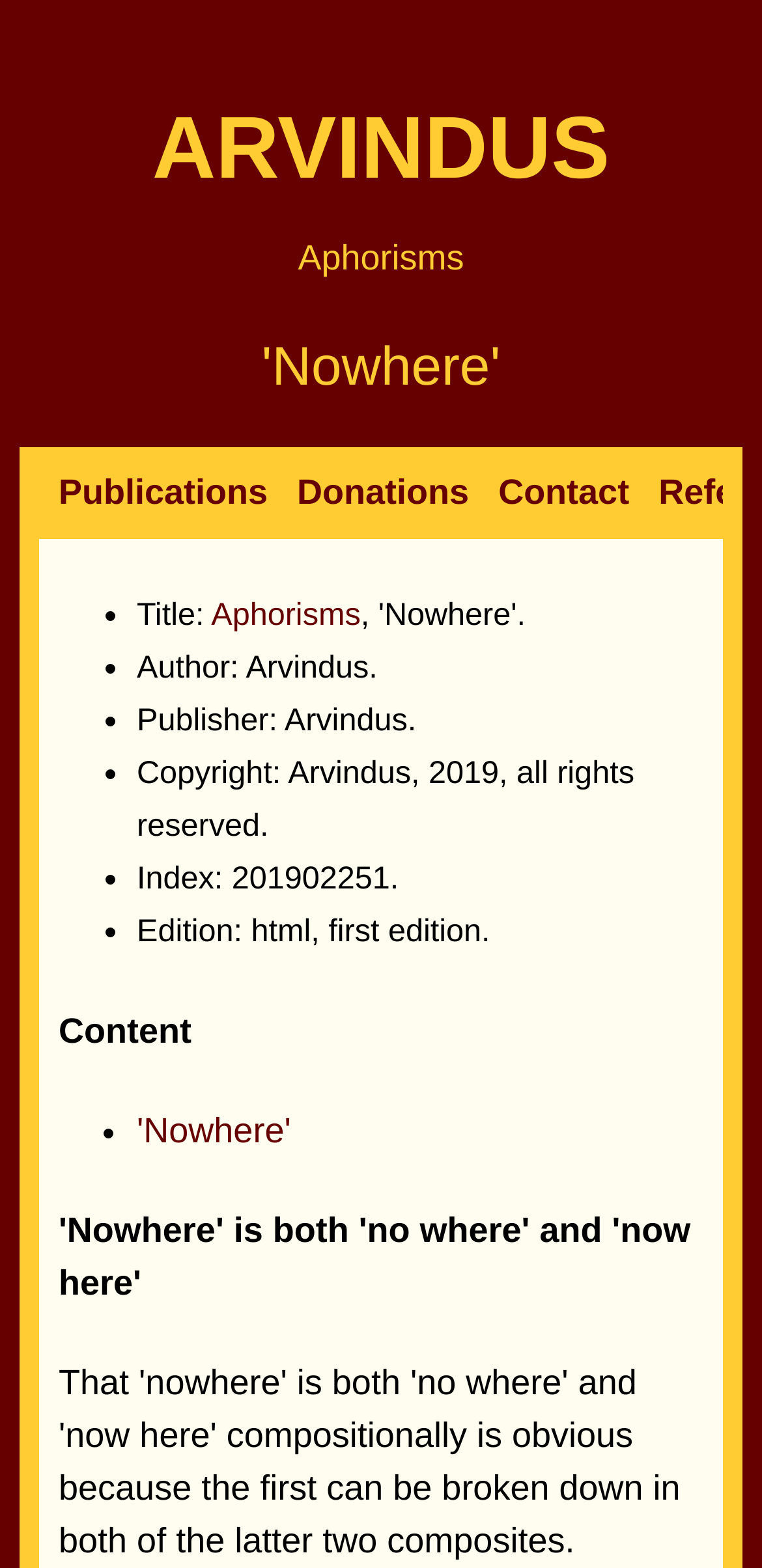What is the copyright year of 'Aphorisms'?
Using the image, provide a concise answer in one word or a short phrase.

2019